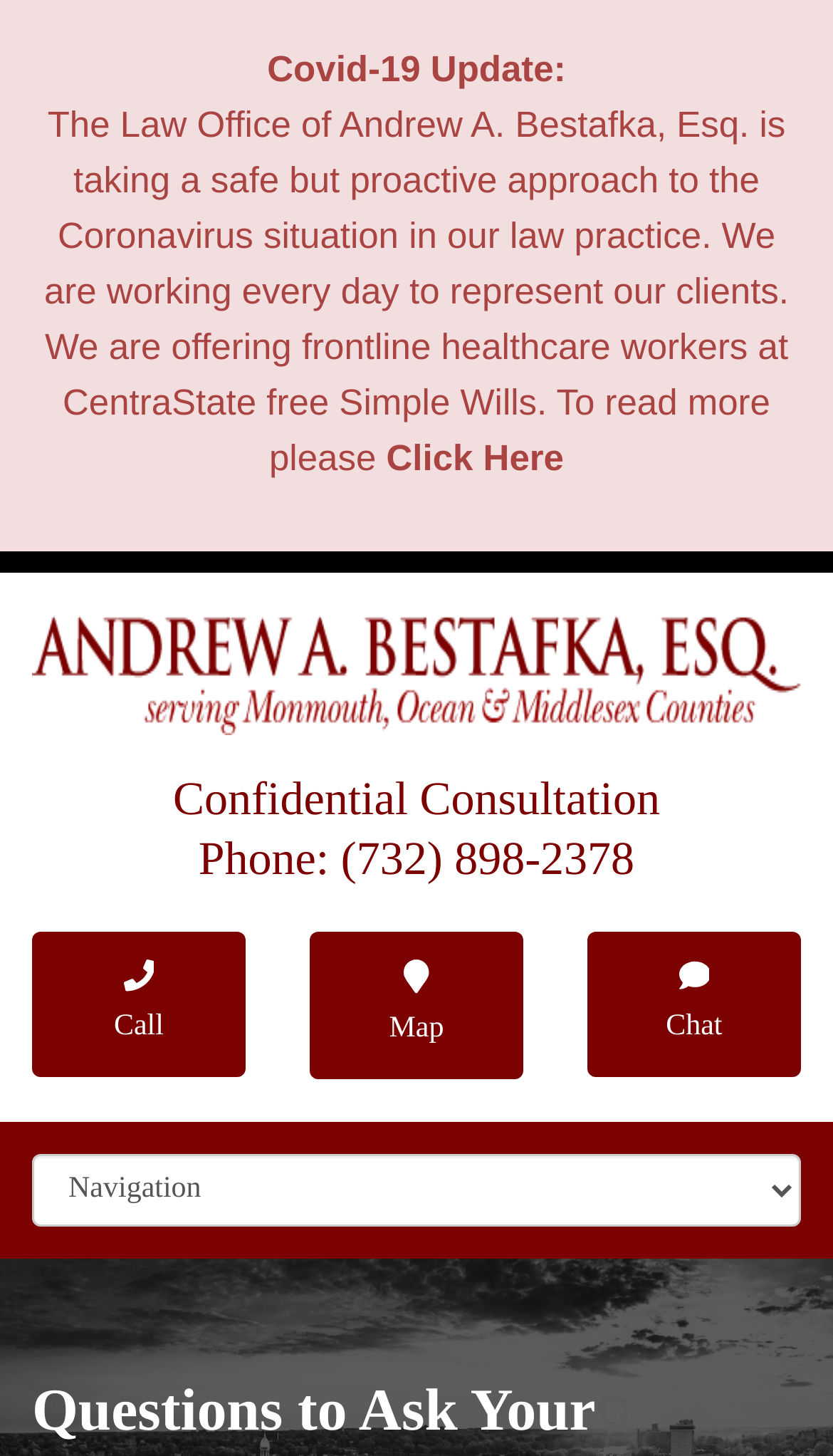Find the bounding box coordinates for the area that should be clicked to accomplish the instruction: "visit wellness zona website".

None